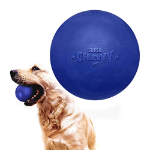Offer a detailed narrative of what is shown in the image.

This image features a large, round blue dog ball prominently displayed above a golden retriever with a smaller blue ball in its mouth. The dog appears joyful and playful, highlighting the fun and engagement that dog toys can bring. The texture and design suggest durability, making it suitable for active play. This particular toy is noted for its robust construction, perfect for engaging eager chewers and enhancing playtime experiences. The playful interaction between the dog and the ball emphasizes the importance of providing pets with quality toys that stimulate their physical and mental activity.